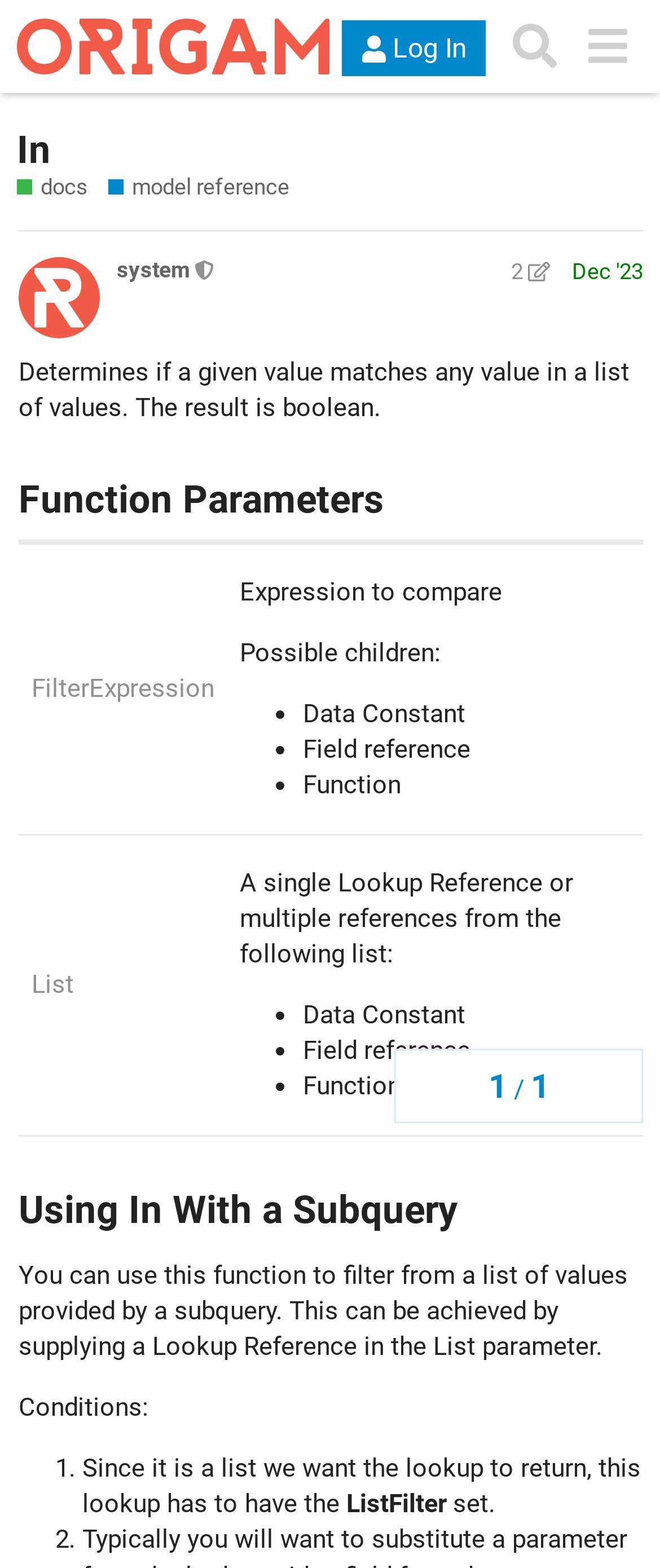Find the bounding box coordinates of the clickable area required to complete the following action: "Search for something".

[0.755, 0.007, 0.865, 0.053]